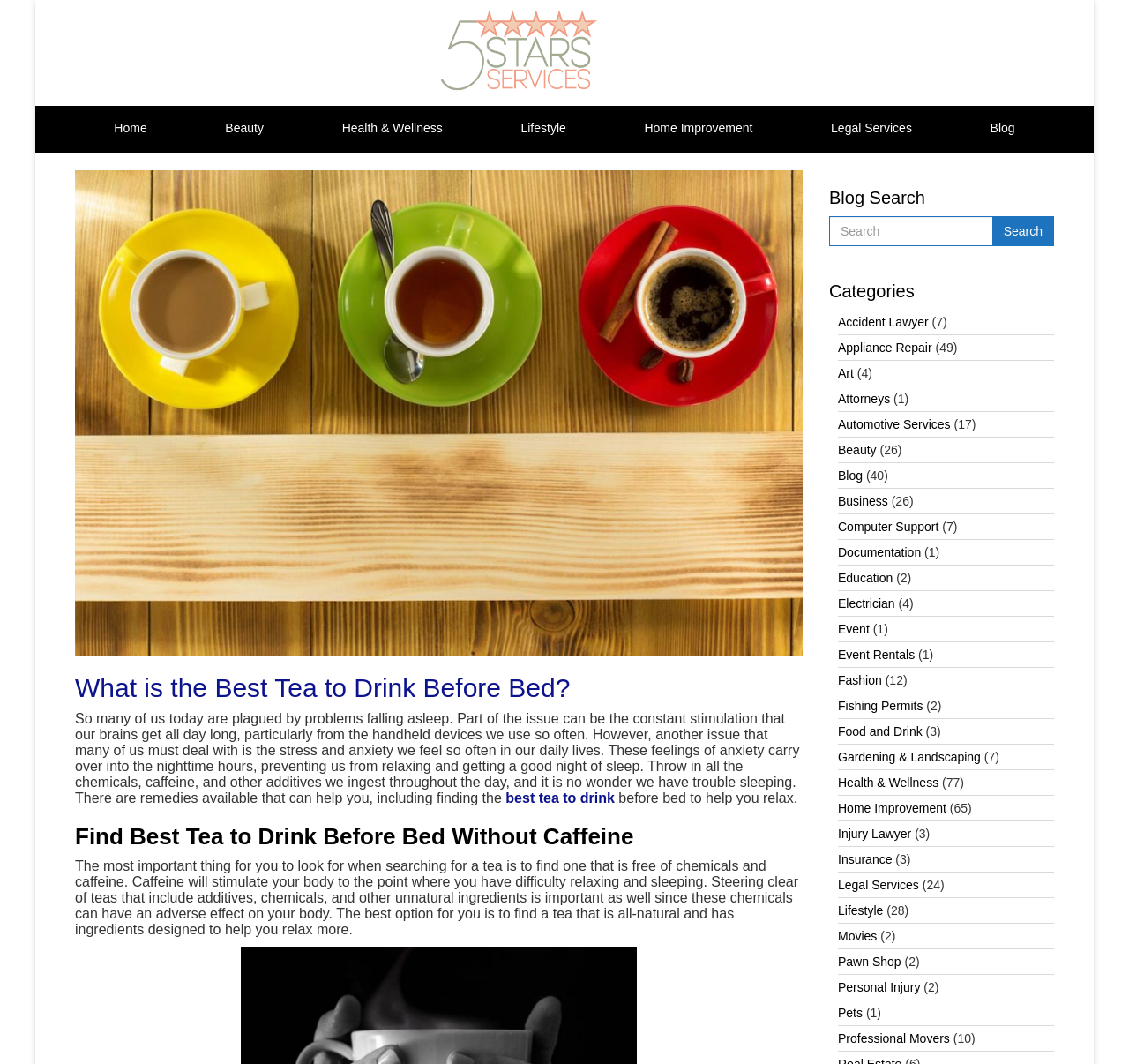Identify and extract the heading text of the webpage.

What is the Best Tea to Drink Before Bed?